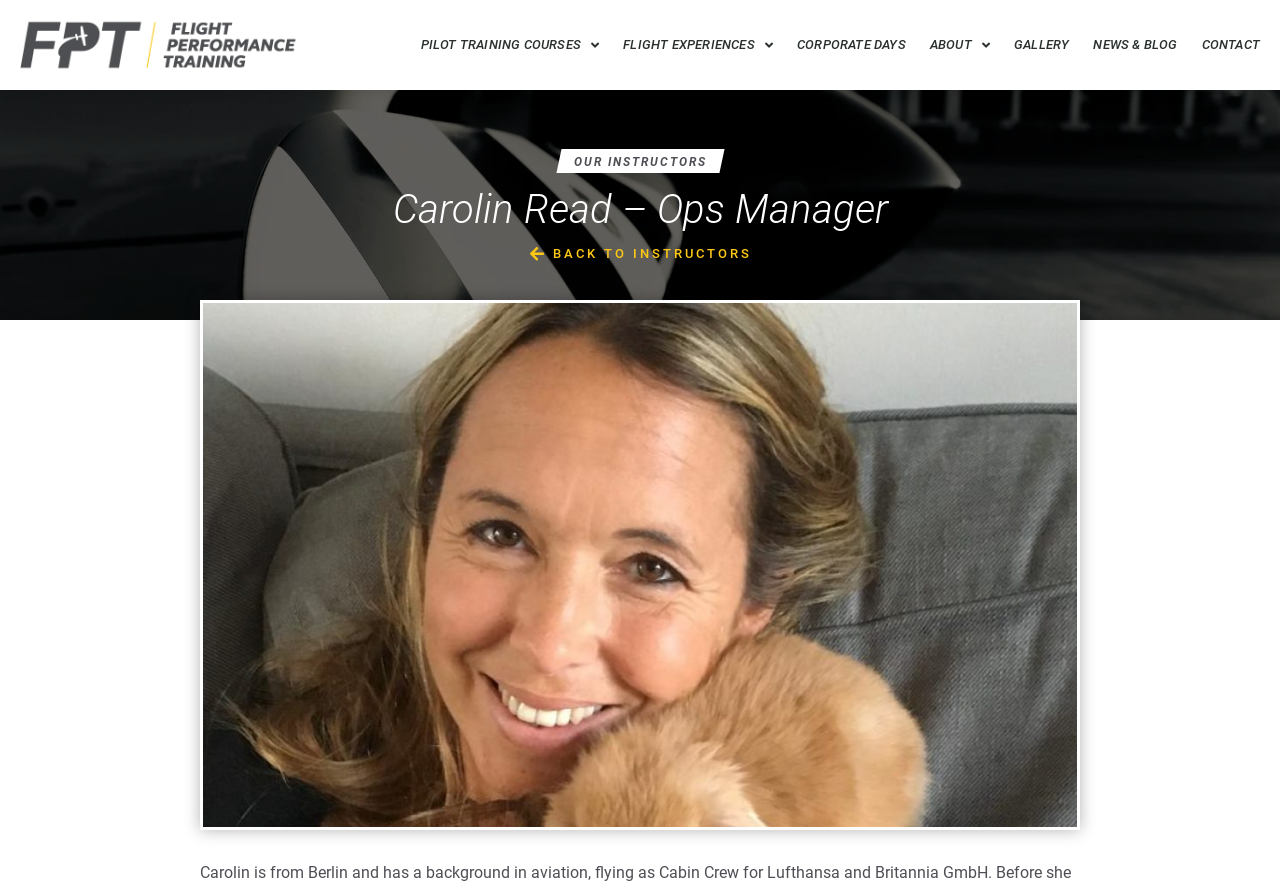Pinpoint the bounding box coordinates of the area that must be clicked to complete this instruction: "Go to CORPORATE DAYS".

[0.623, 0.028, 0.708, 0.073]